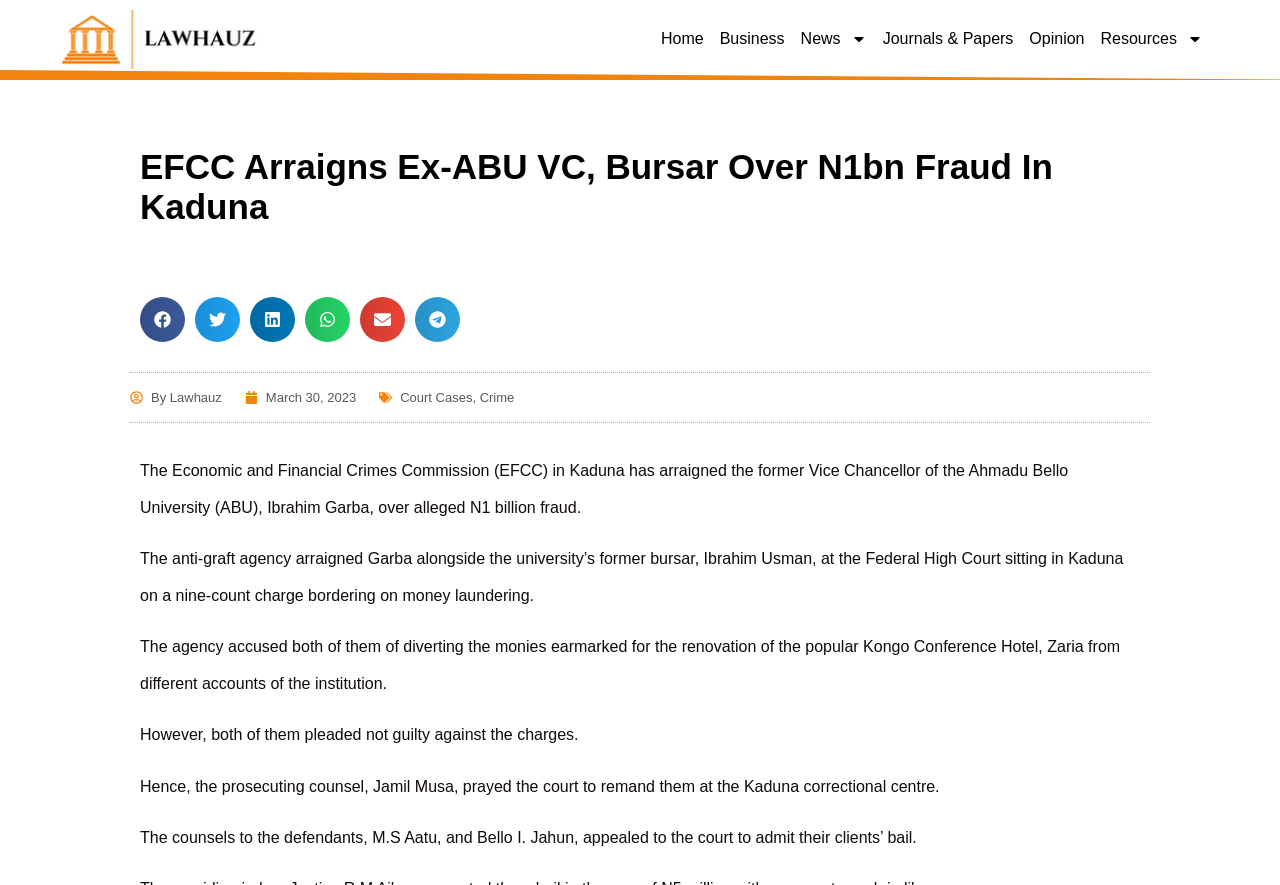Identify the bounding box of the UI element described as follows: "Journals & Papers". Provide the coordinates as four float numbers in the range of 0 to 1 [left, top, right, bottom].

[0.684, 0.032, 0.797, 0.057]